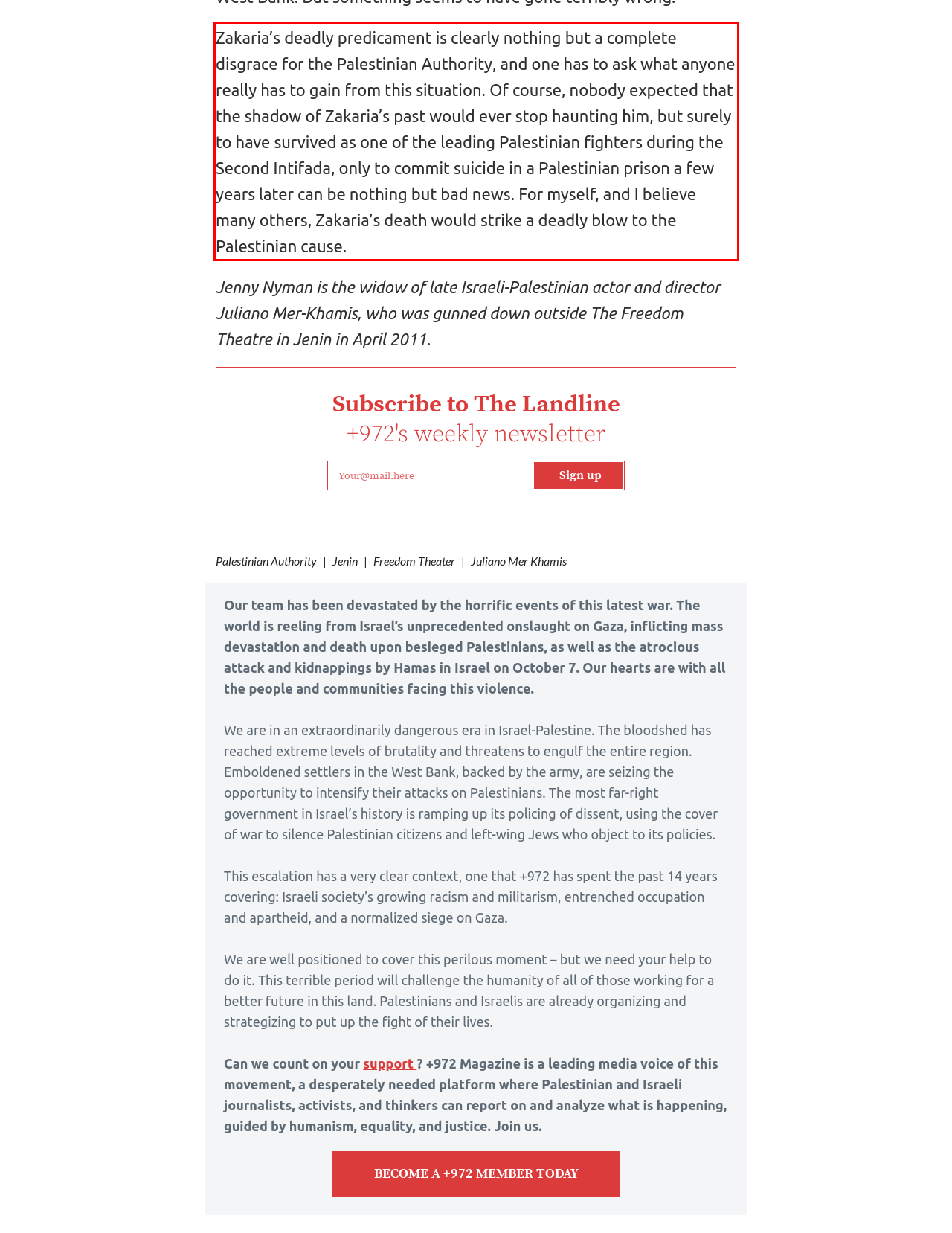You have a screenshot with a red rectangle around a UI element. Recognize and extract the text within this red bounding box using OCR.

Zakaria’s deadly predicament is clearly nothing but a complete disgrace for the Palestinian Authority, and one has to ask what anyone really has to gain from this situation. Of course, nobody expected that the shadow of Zakaria’s past would ever stop haunting him, but surely to have survived as one of the leading Palestinian fighters during the Second Intifada, only to commit suicide in a Palestinian prison a few years later can be nothing but bad news. For myself, and I believe many others, Zakaria’s death would strike a deadly blow to the Palestinian cause.